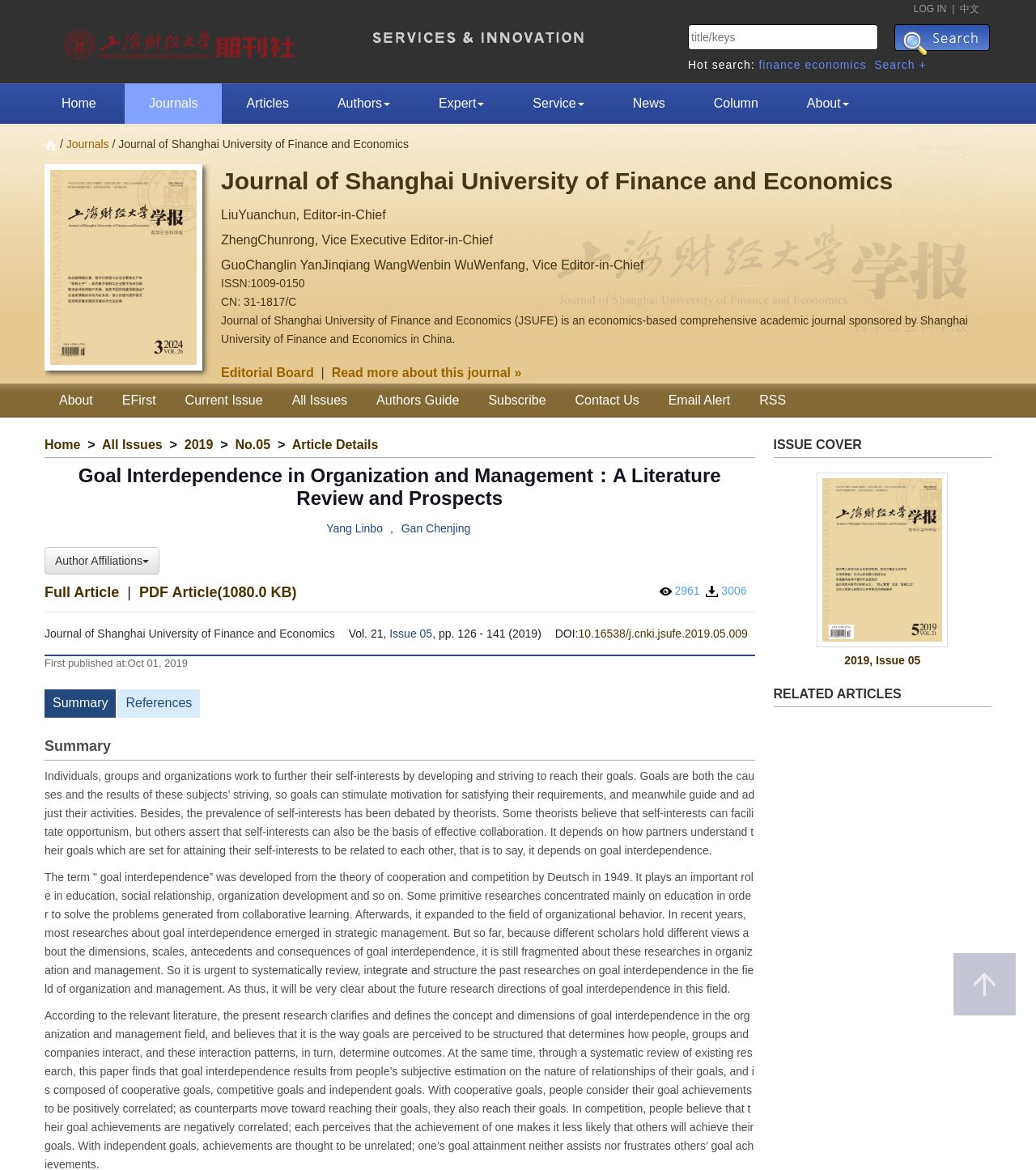Please locate the bounding box coordinates of the element that needs to be clicked to achieve the following instruction: "read more about this journal". The coordinates should be four float numbers between 0 and 1, i.e., [left, top, right, bottom].

[0.32, 0.312, 0.503, 0.324]